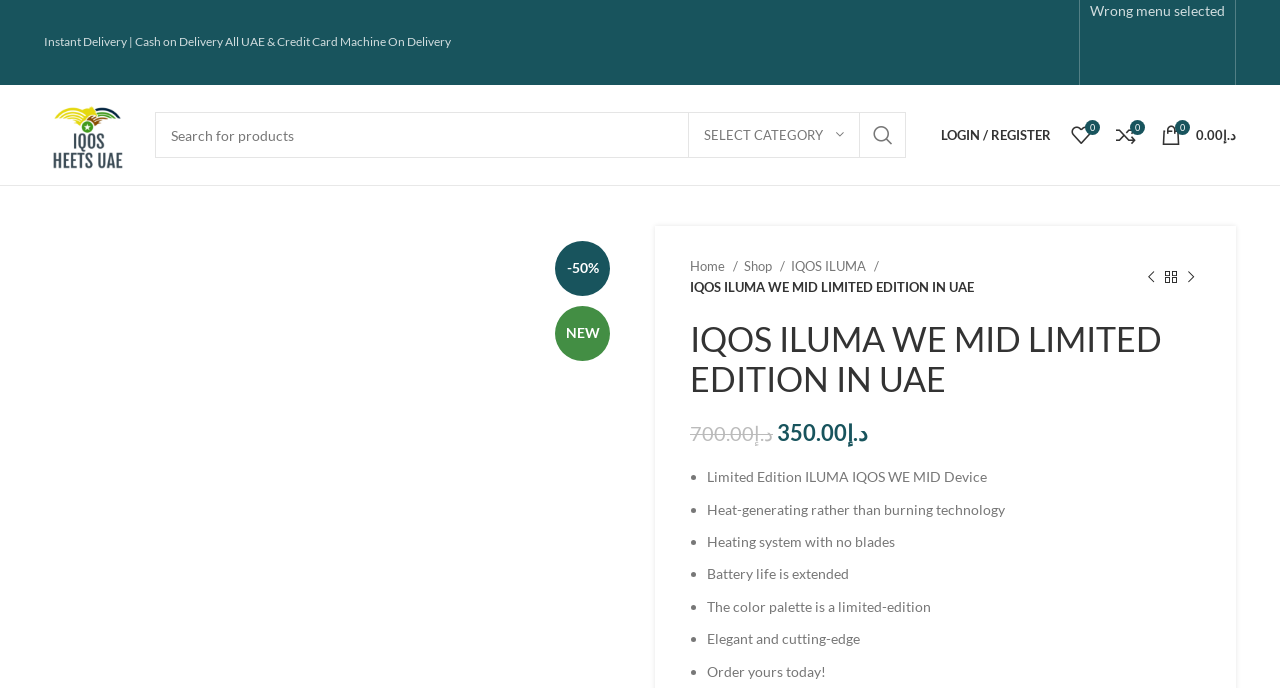Highlight the bounding box coordinates of the region I should click on to meet the following instruction: "Search for products".

[0.121, 0.163, 0.708, 0.23]